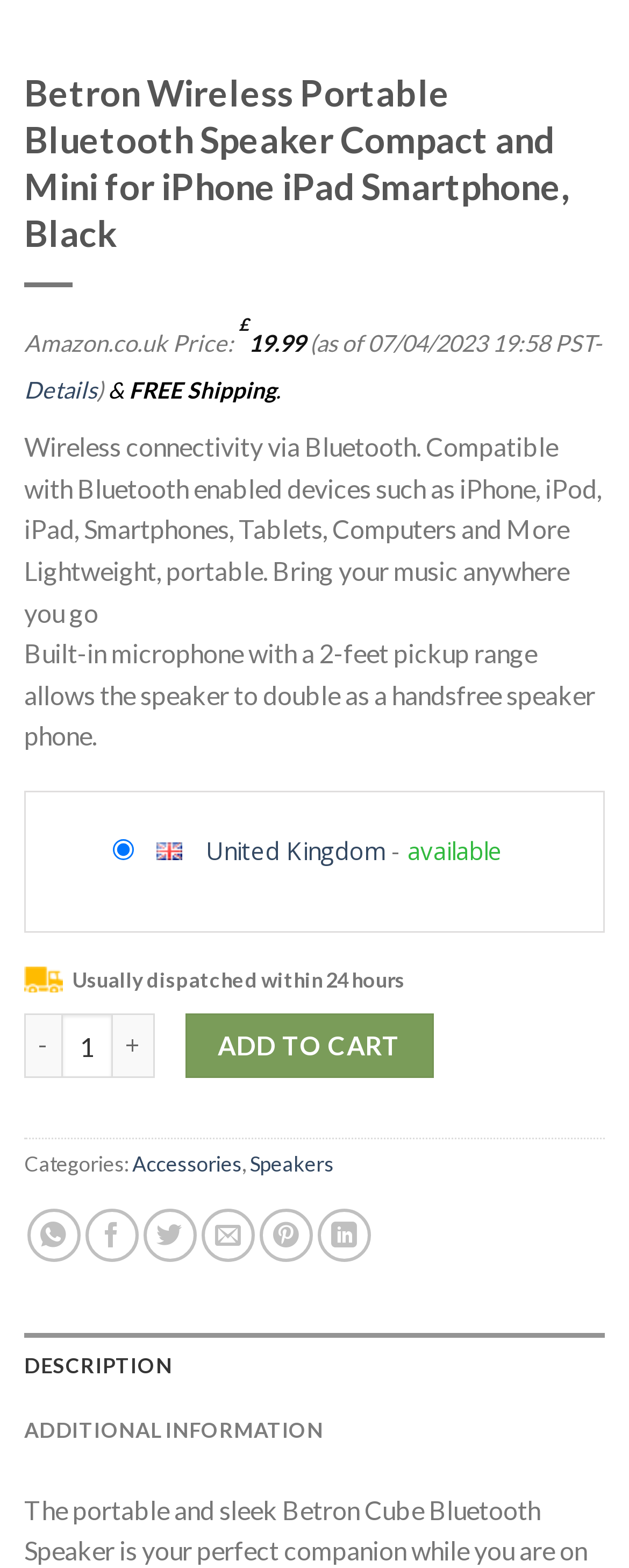Bounding box coordinates should be in the format (top-left x, top-left y, bottom-right x, bottom-right y) and all values should be floating point numbers between 0 and 1. Determine the bounding box coordinate for the UI element described as: name="WooZone-cc-choose[B077SHH27K]"

[0.178, 0.535, 0.212, 0.548]